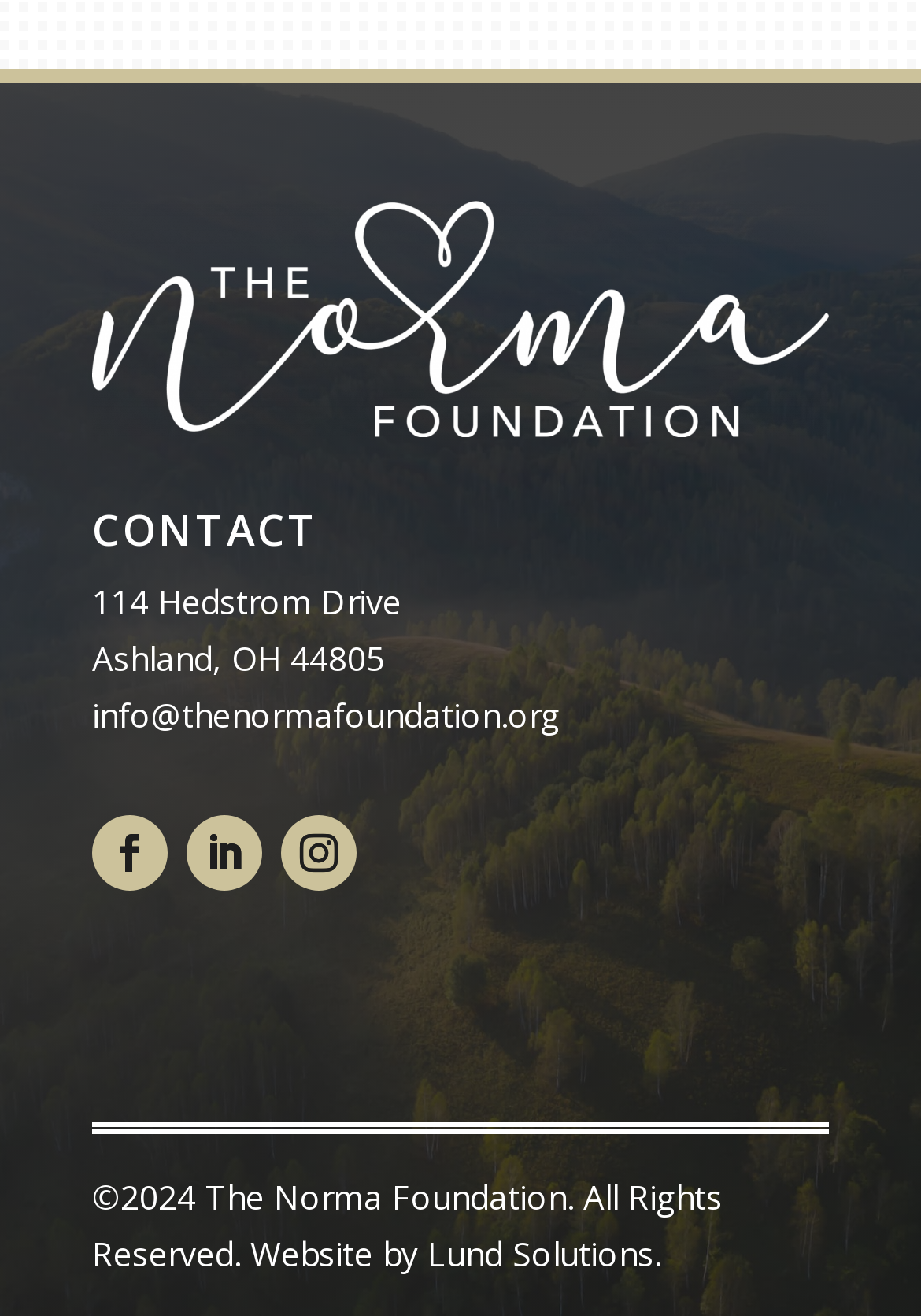Who designed the website?
Utilize the information in the image to give a detailed answer to the question.

I found the website designer by looking at the link element with ID 125, which contains the text 'Lund Solutions' as its content, indicating that they are the designers of the website.